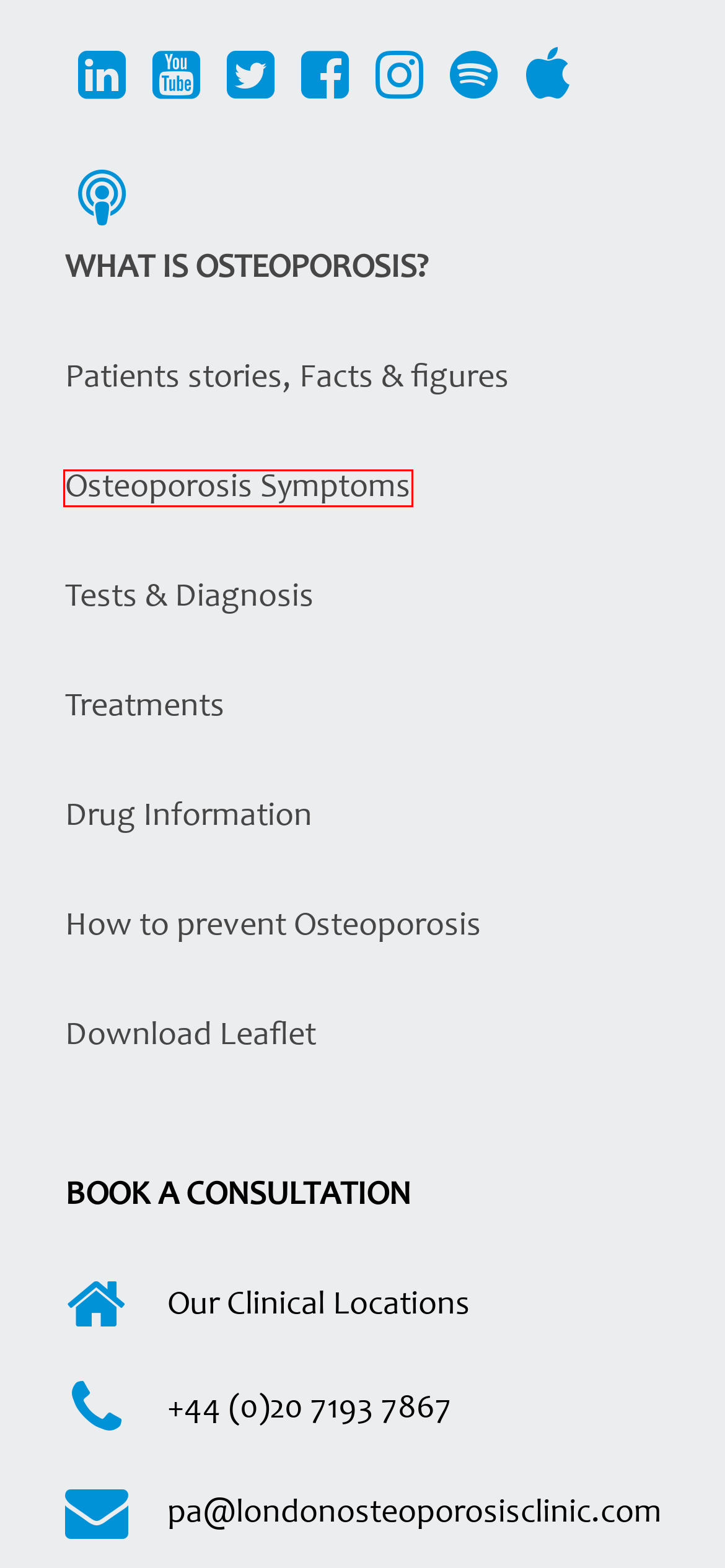View the screenshot of the webpage containing a red bounding box around a UI element. Select the most fitting webpage description for the new page shown after the element in the red bounding box is clicked. Here are the candidates:
A. Cookie Policy - London Osteoporosis Clinic
B. London Osteoporosis Clinic : Your Leading Care for Osteoporosis Treatment
C. Osteoporosis Symptoms - London Osteoporosis Clinic
D. Bone Health - London Osteoporosis Clinic
E. Privacy - London Osteoporosis Clinic
F. Drug Information - London Osteoporosis Clinic
G. Assessing and Treating Patients - London Osteoporosis Clinic
H. Osteoporosis Treatments - London Osteoporosis Clinic

C